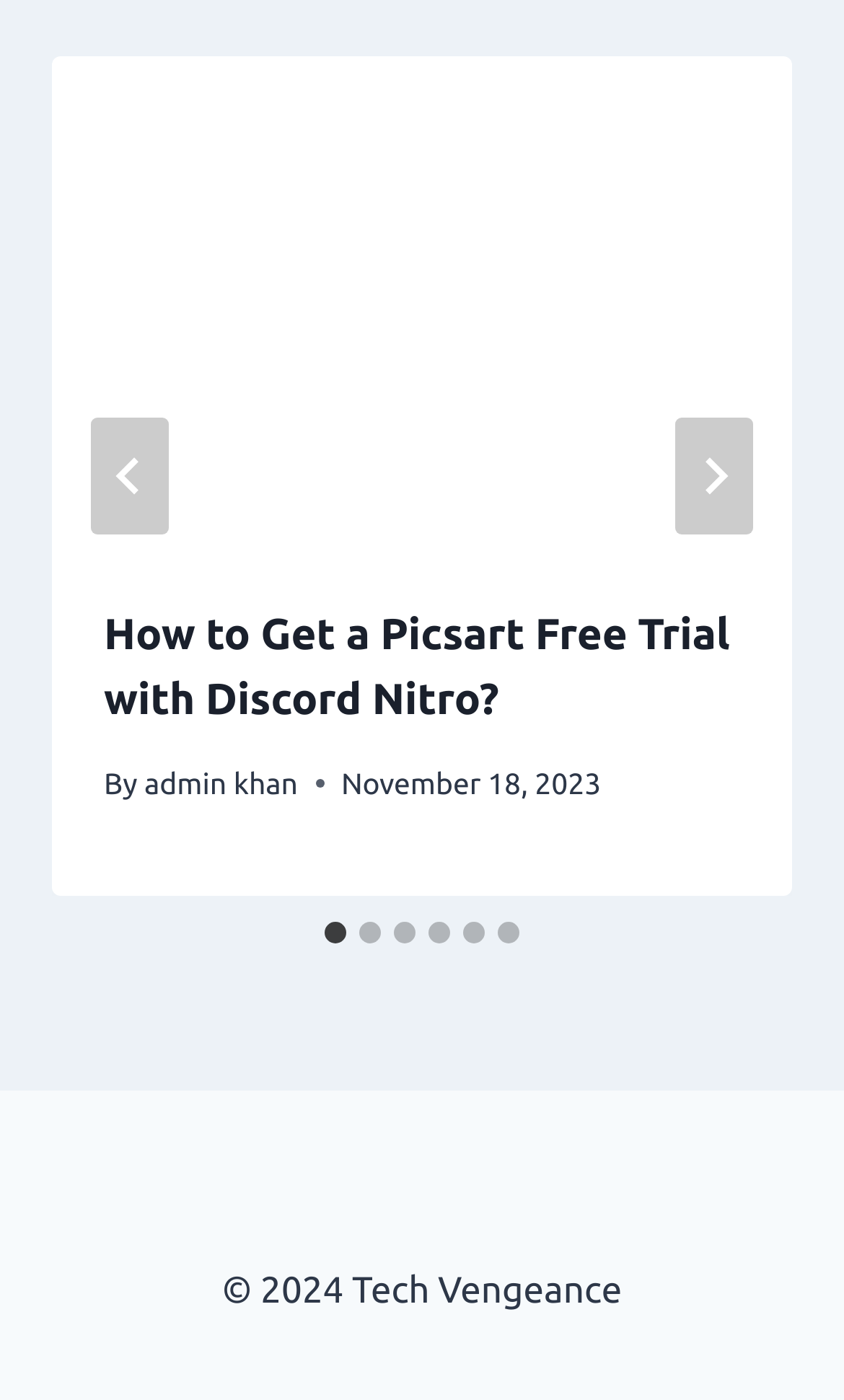Please respond in a single word or phrase: 
What is the title of the first article?

How to Get a Picsart Free Trial with Discord Nitro?